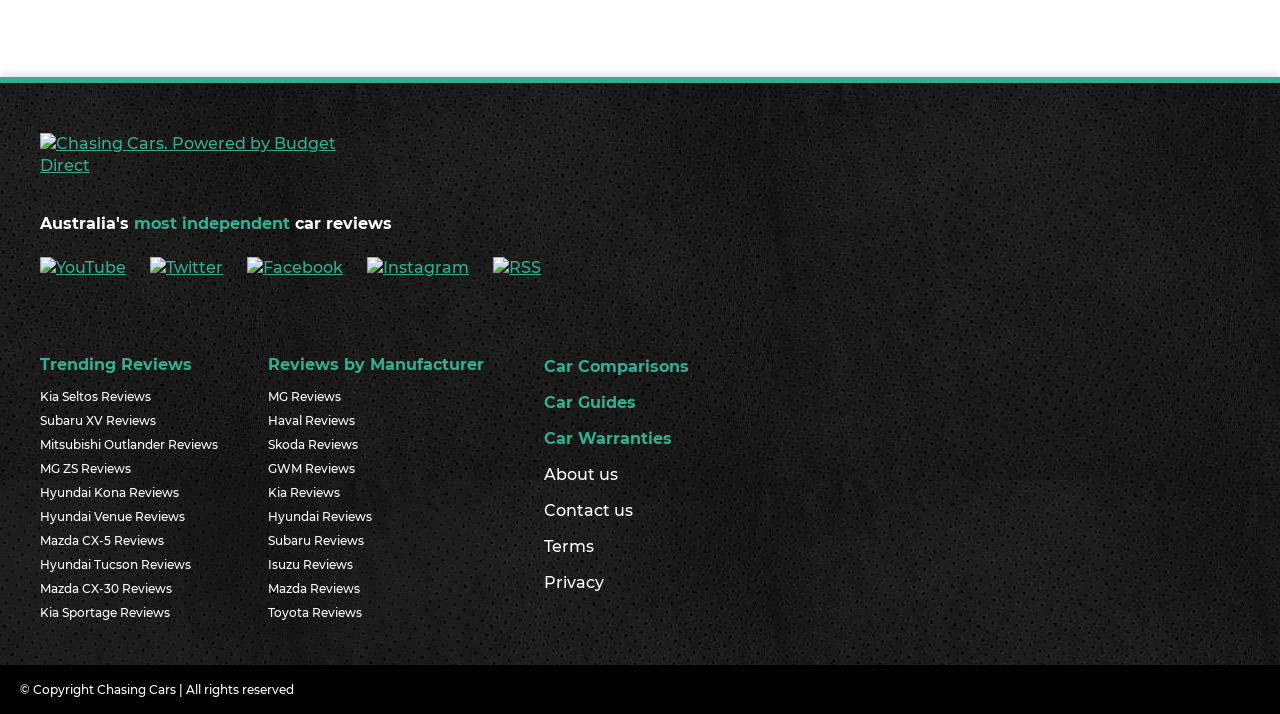Find the bounding box coordinates for the element that must be clicked to complete the instruction: "View Kia Seltos reviews". The coordinates should be four float numbers between 0 and 1, indicated as [left, top, right, bottom].

[0.031, 0.539, 0.17, 0.573]